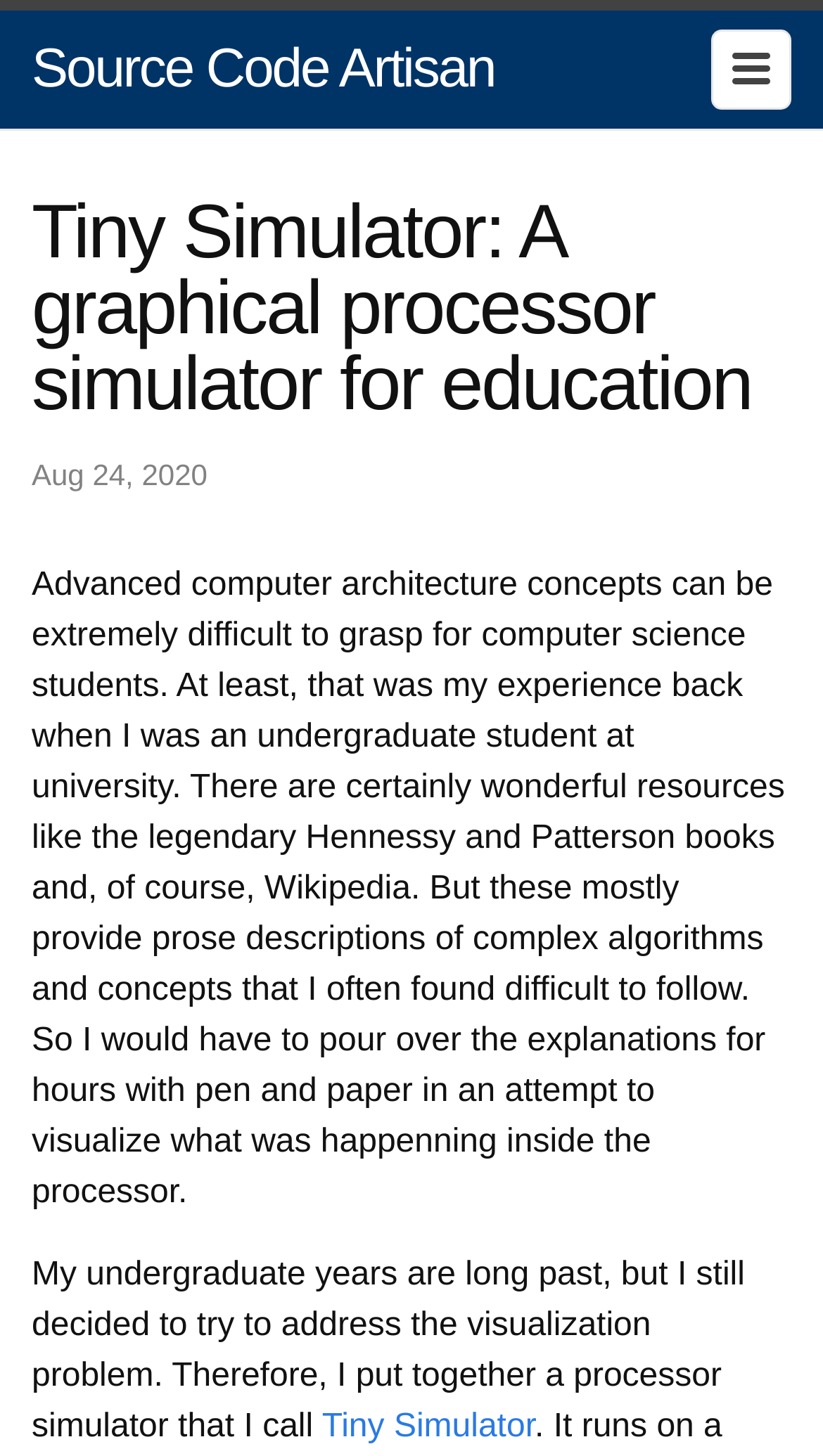Find the bounding box coordinates for the UI element that matches this description: "Source Code Artisan".

[0.038, 0.007, 0.601, 0.085]